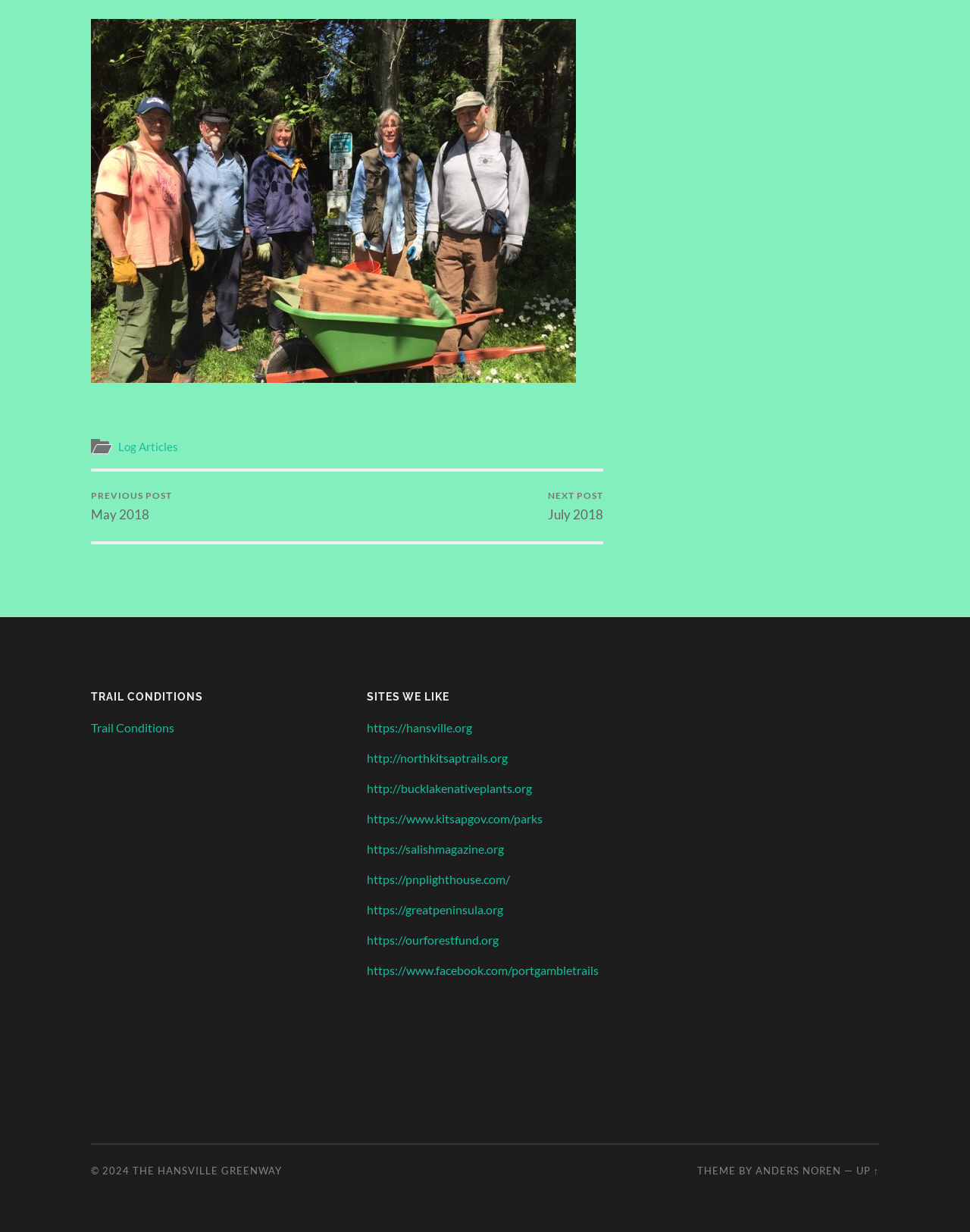Find the coordinates for the bounding box of the element with this description: "Log Articles".

[0.122, 0.357, 0.184, 0.368]